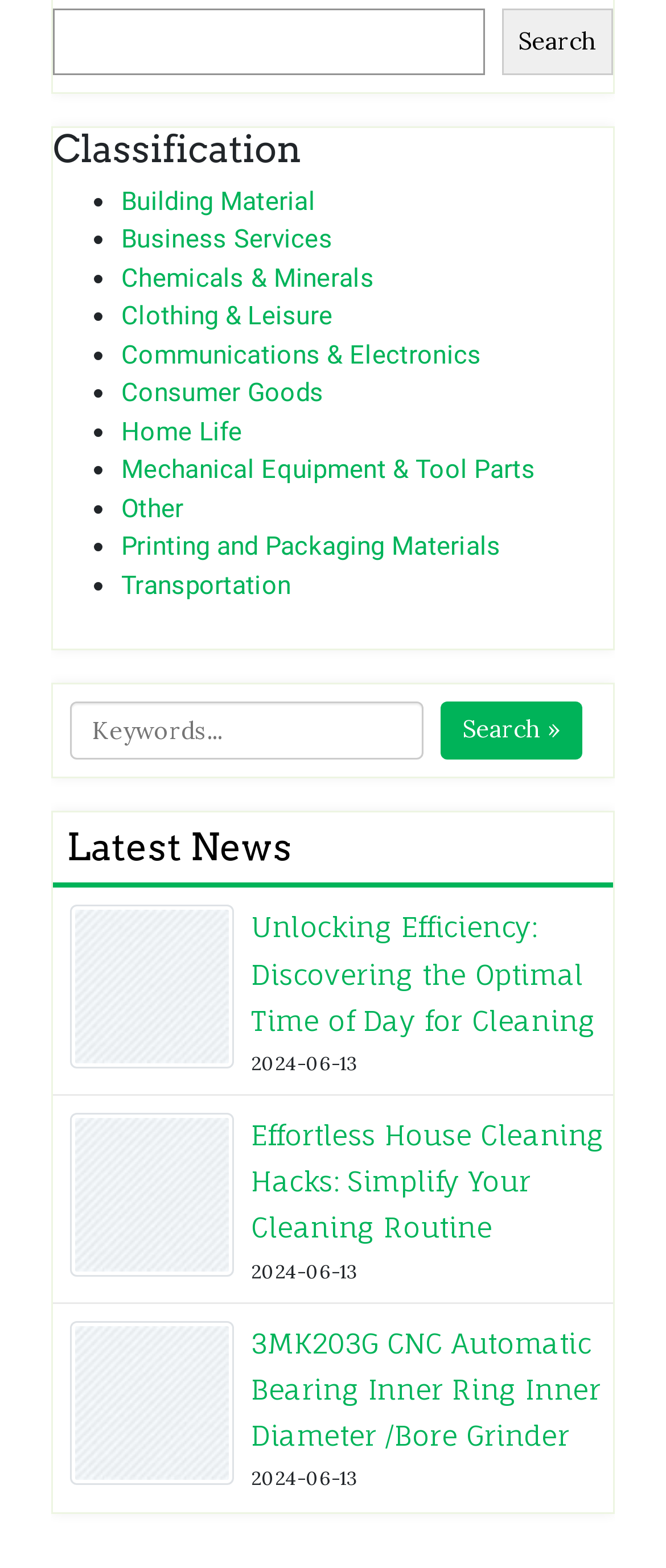Please find the bounding box coordinates of the element that you should click to achieve the following instruction: "Read Dynamics Blog". The coordinates should be presented as four float numbers between 0 and 1: [left, top, right, bottom].

[0.105, 0.618, 0.351, 0.638]